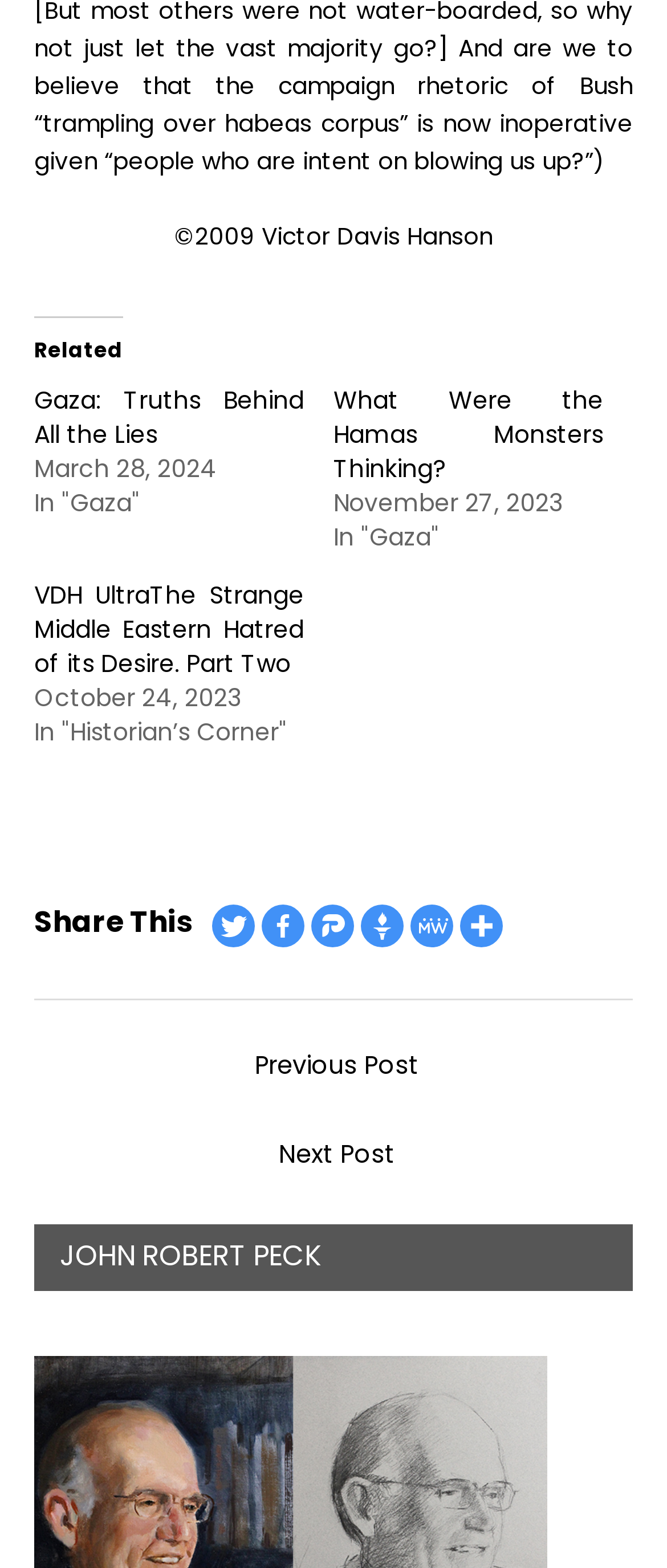What is the date of the latest article in the 'Related' section?
Carefully analyze the image and provide a detailed answer to the question.

I looked at the dates associated with each article in the 'Related' section and found that 'March 28, 2024' is the latest date, which corresponds to the article 'Gaza: Truths Behind All the Lies'.